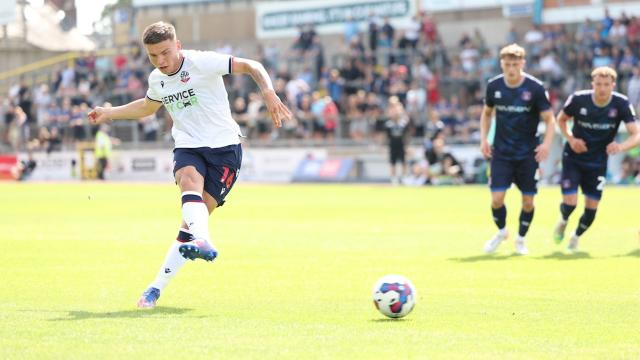What is written on the front of the Bolton Wanderers FC player's jersey?
Please use the image to provide a one-word or short phrase answer.

SERVICE